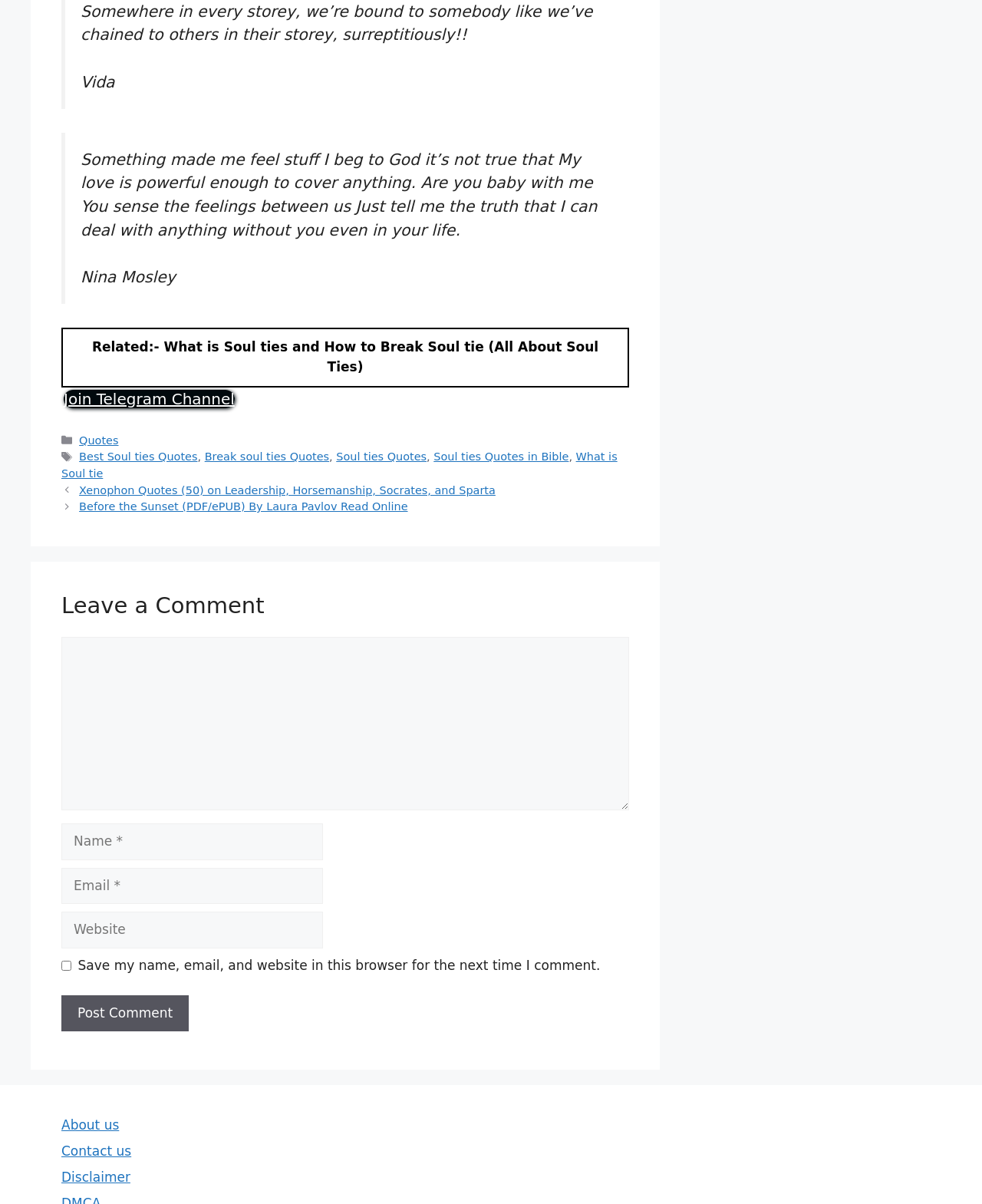Given the description of the UI element: "About us", predict the bounding box coordinates in the form of [left, top, right, bottom], with each value being a float between 0 and 1.

[0.062, 0.928, 0.121, 0.941]